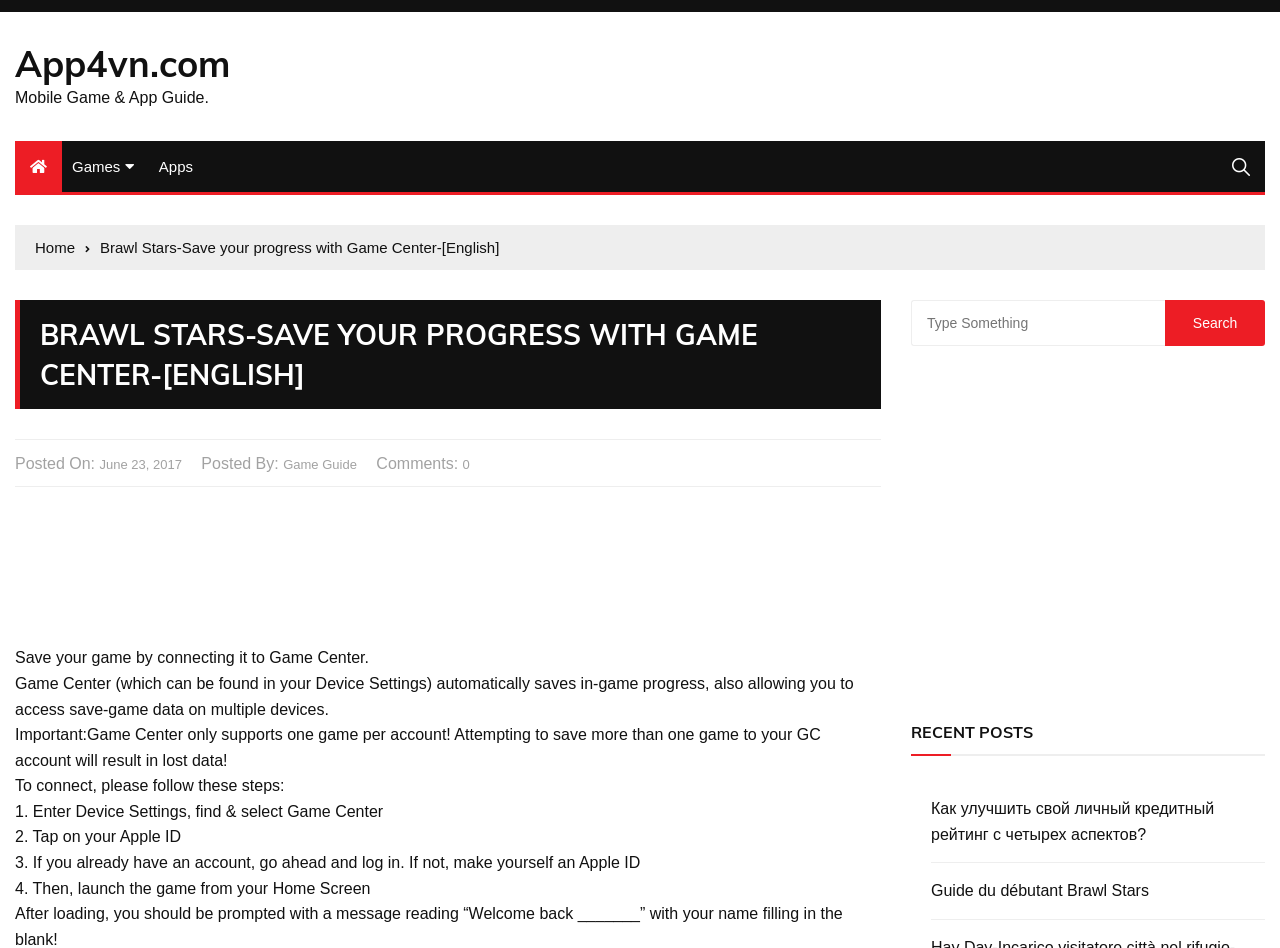Please provide a comprehensive answer to the question based on the screenshot: What will happen after launching the game from the Home Screen?

According to the webpage, after launching the game from the Home Screen, a message reading 'Welcome back _______' with your name filling in the blank will appear, indicating that the game is connected to Game Center.